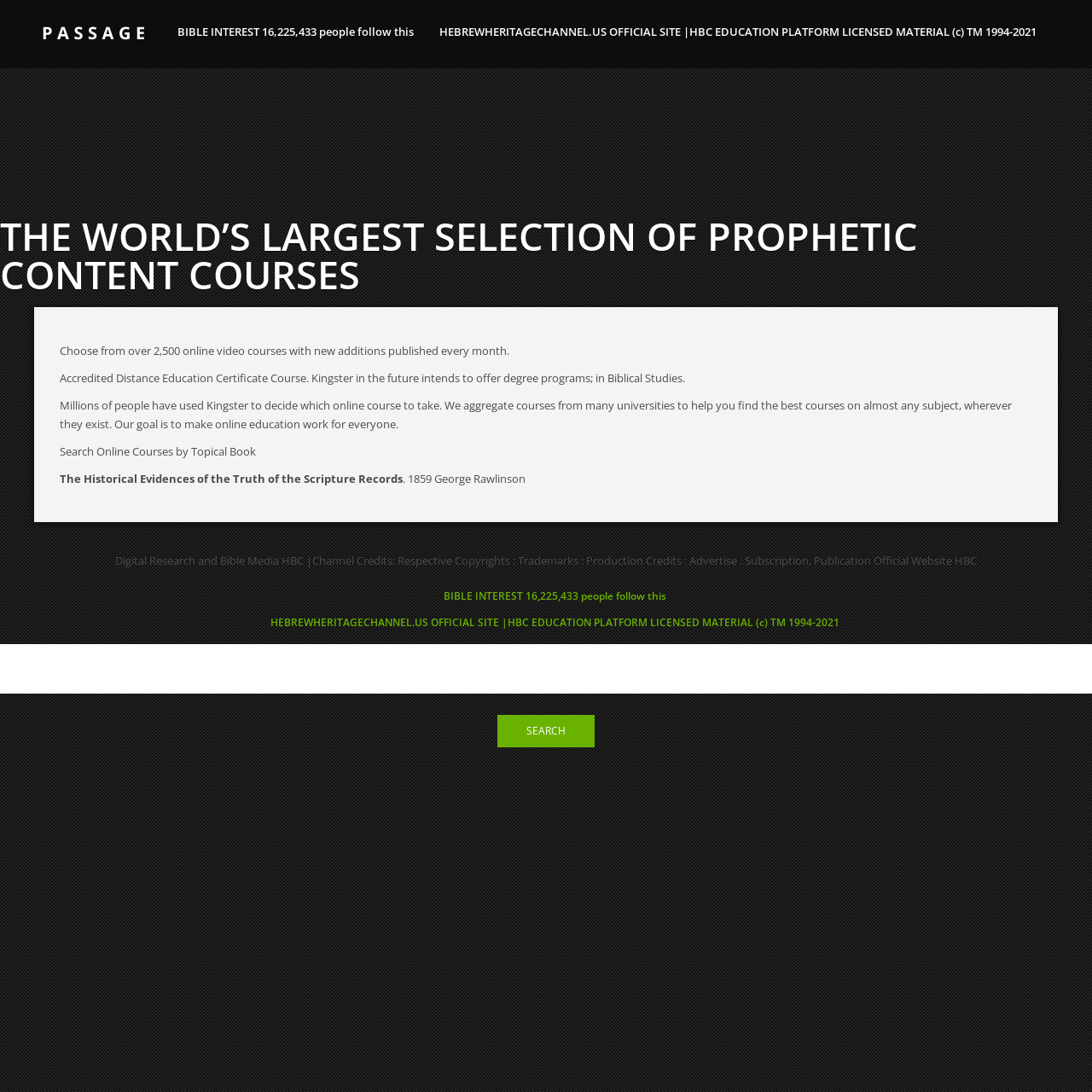Provide the bounding box coordinates for the UI element that is described by this text: "parent_node: Search for: name="s"". The coordinates should be in the form of four float numbers between 0 and 1: [left, top, right, bottom].

[0.0, 0.59, 1.0, 0.635]